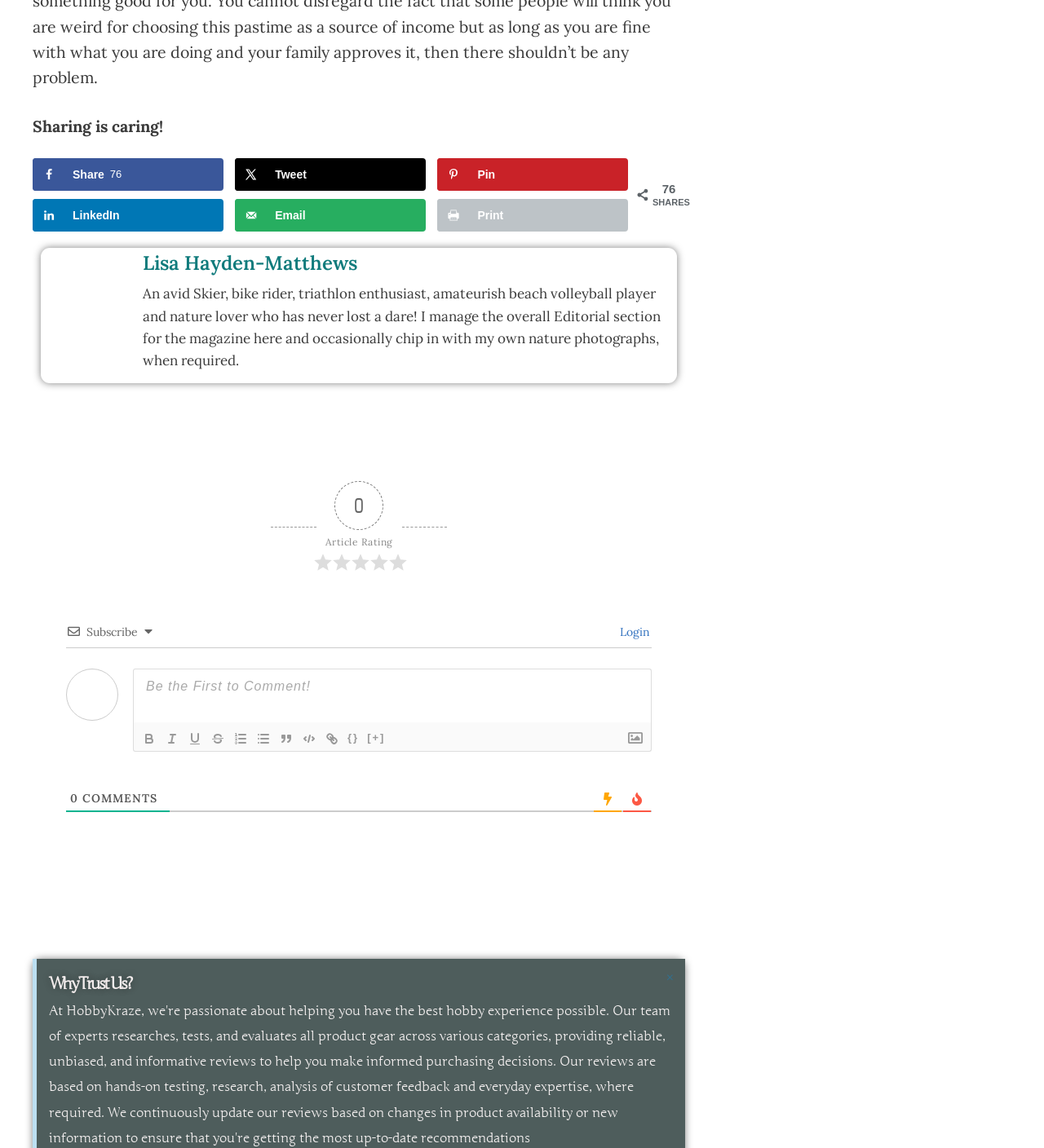Determine the bounding box of the UI element mentioned here: "parent_node: {} title="Code Block"". The coordinates must be in the format [left, top, right, bottom] with values ranging from 0 to 1.

[0.285, 0.635, 0.307, 0.652]